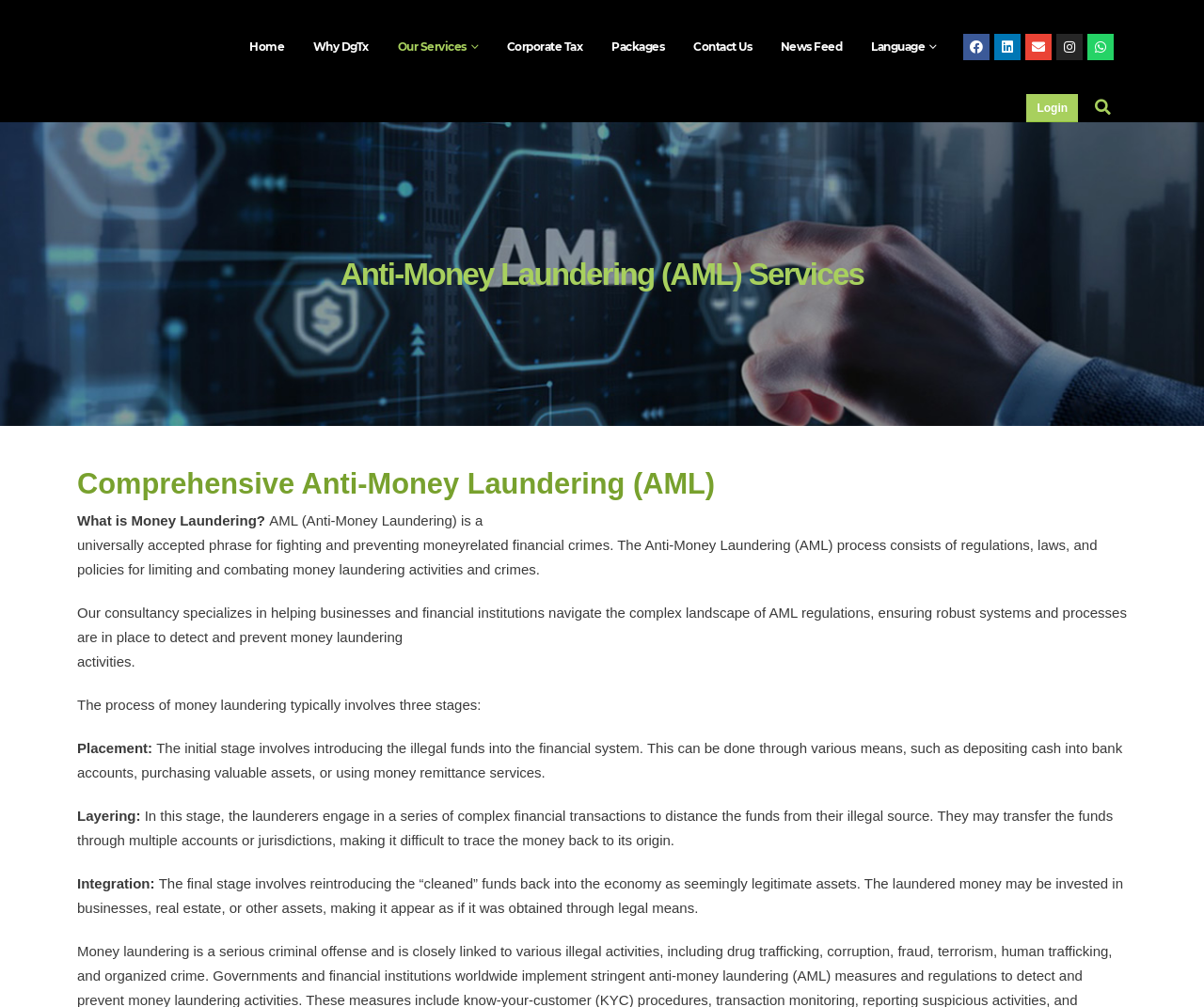Give a one-word or one-phrase response to the question: 
What is the purpose of Anti-Money Laundering regulations?

Preventing money laundering activities